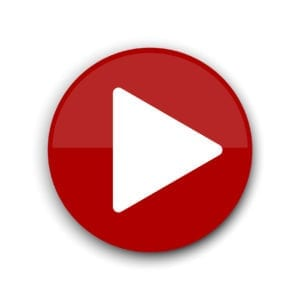What is the color of the triangular play icon?
Refer to the image and provide a detailed answer to the question.

The caption states that the triangular play icon is 'bold, white', implying that the color of the icon is white.